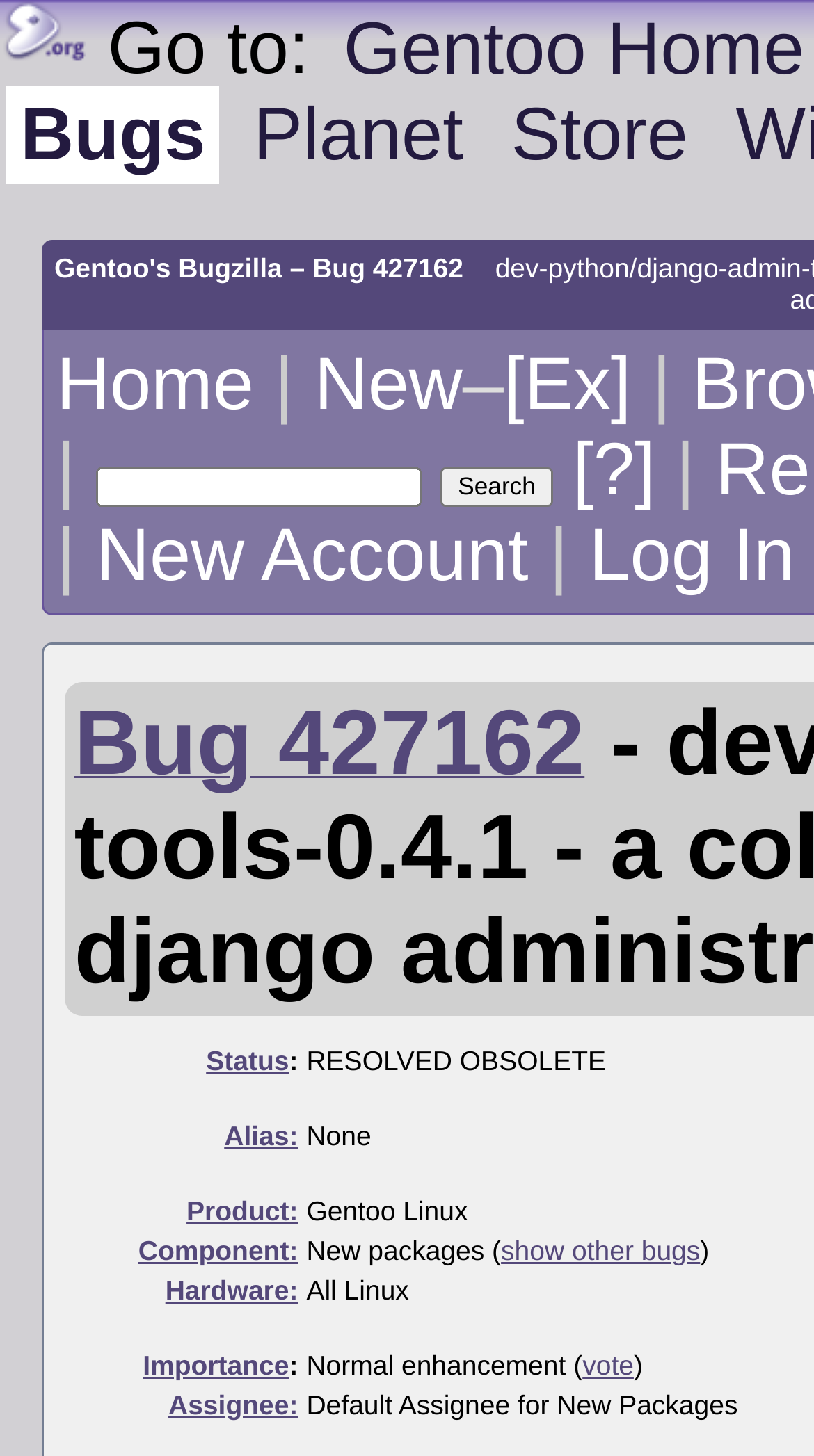Find the bounding box of the UI element described as: "show other bugs". The bounding box coordinates should be given as four float values between 0 and 1, i.e., [left, top, right, bottom].

[0.615, 0.847, 0.86, 0.869]